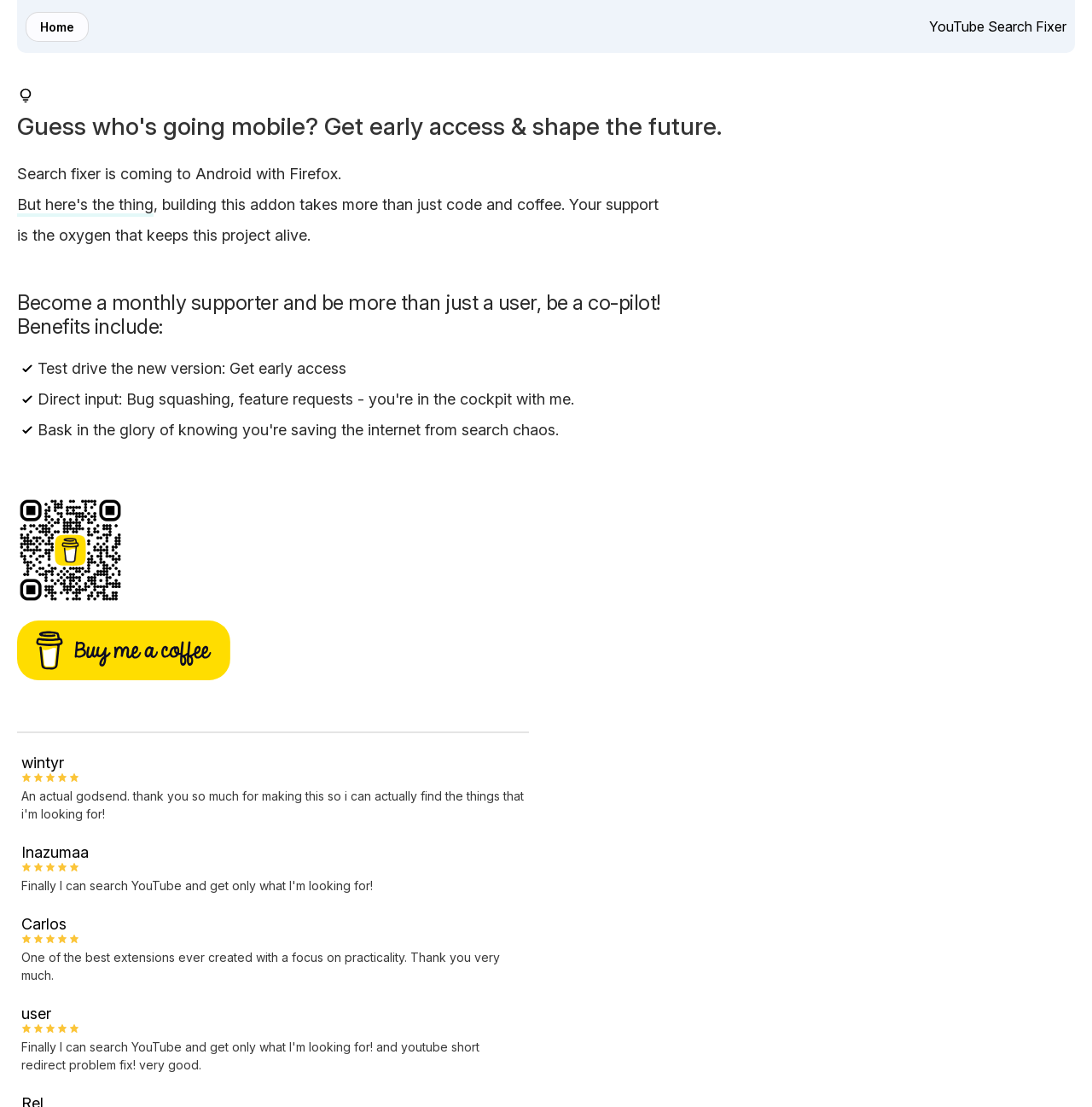Respond to the following question using a concise word or phrase: 
How many supporters are listed?

3